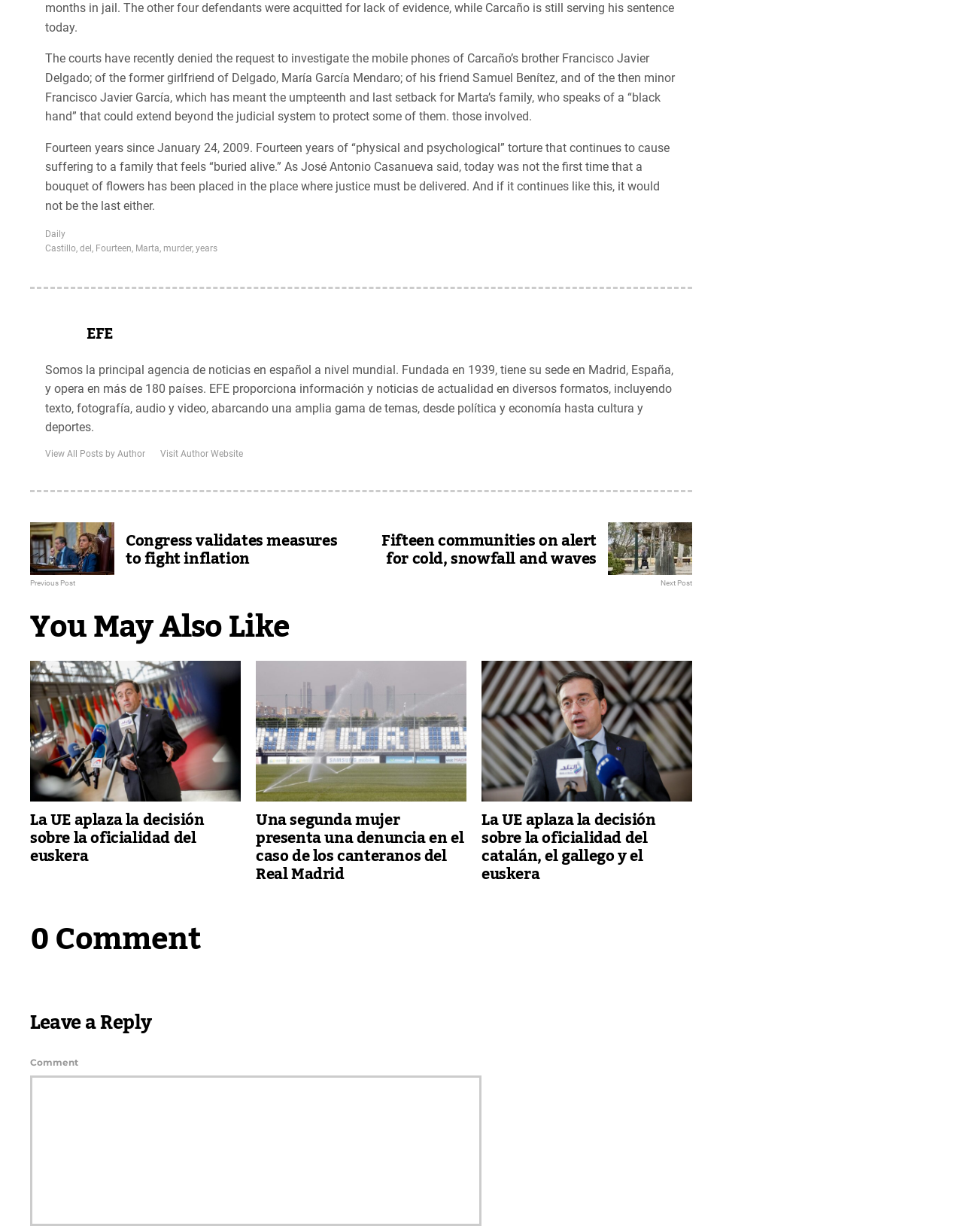How many years has it been since January 24, 2009?
Refer to the image and answer the question using a single word or phrase.

Fourteen